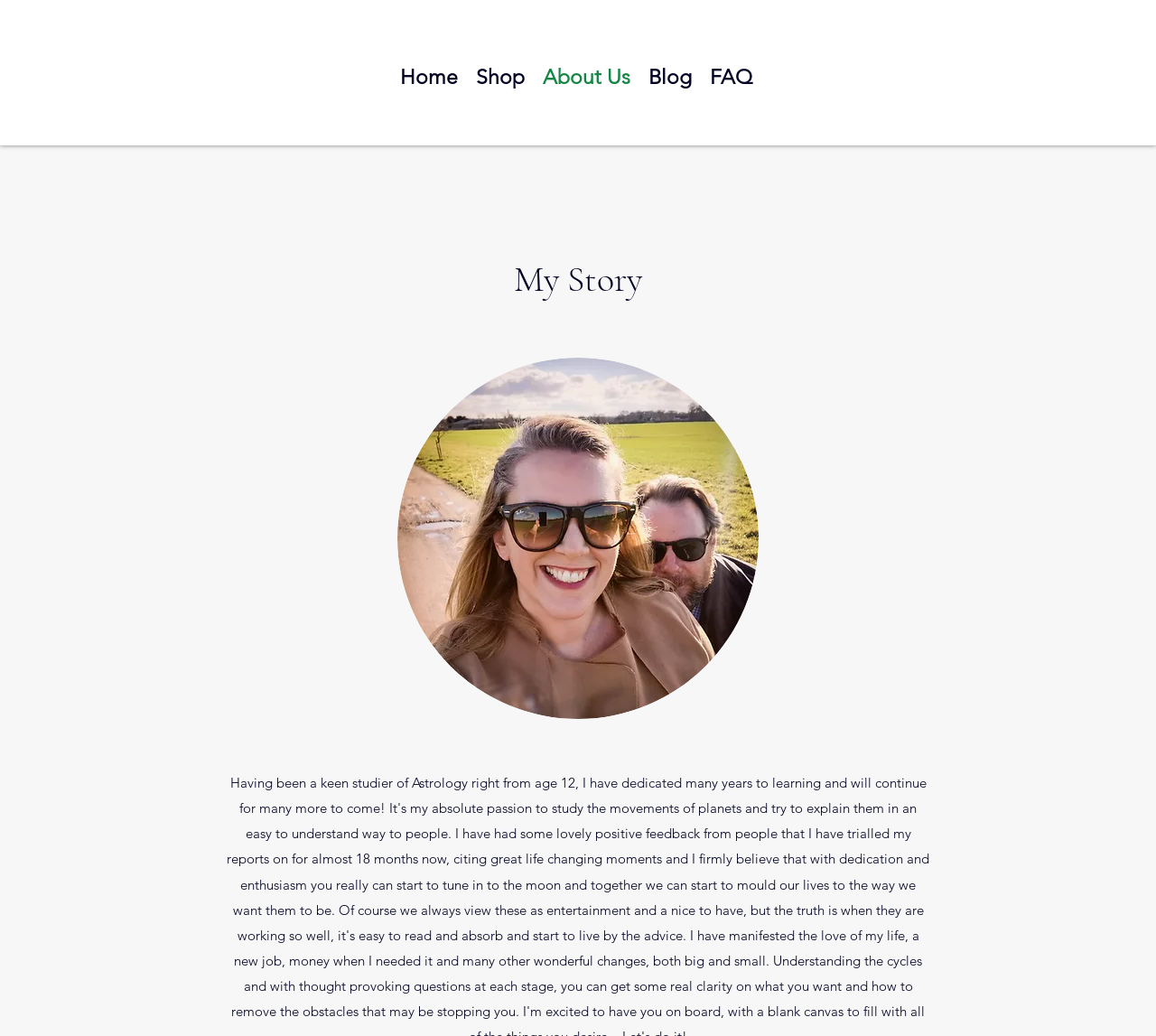Identify the bounding box of the UI element described as follows: "About Us". Provide the coordinates as four float numbers in the range of 0 to 1 [left, top, right, bottom].

[0.462, 0.034, 0.553, 0.115]